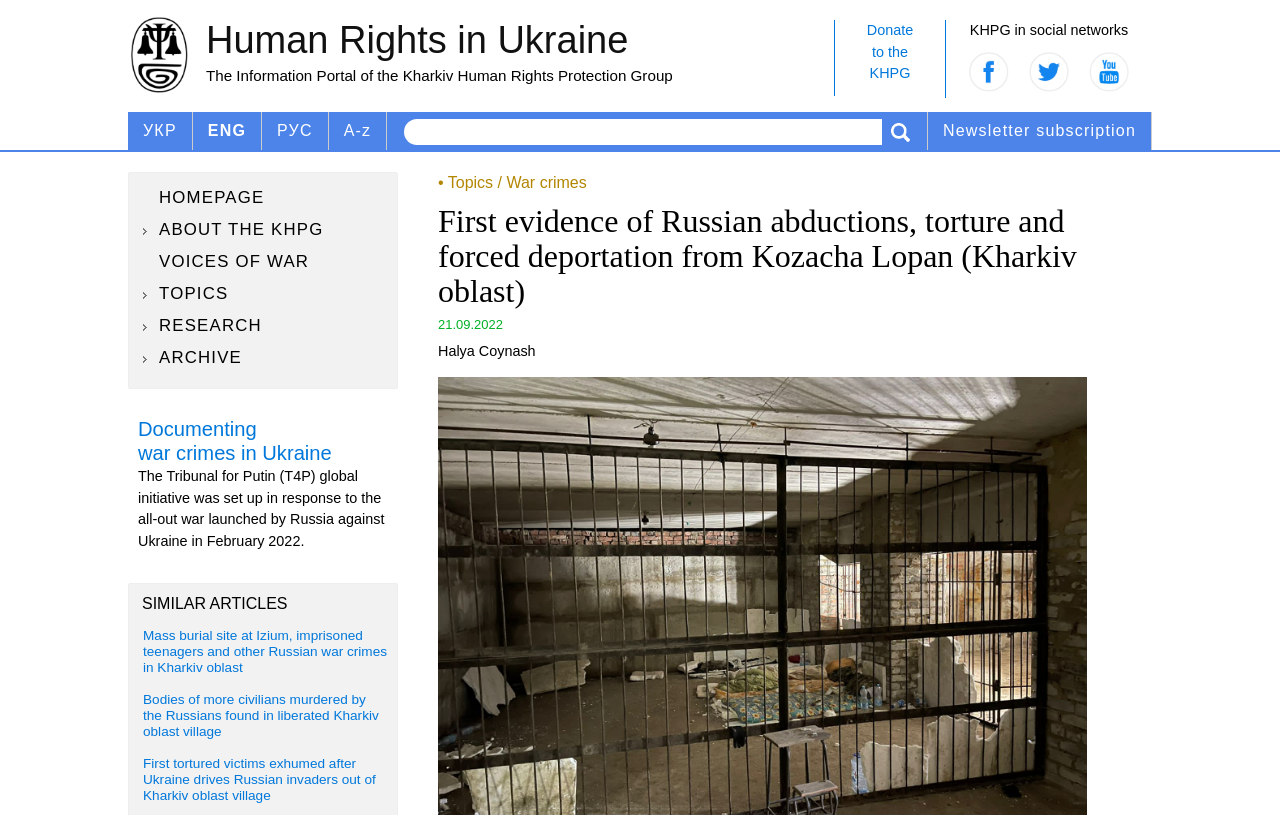Look at the image and give a detailed response to the following question: What is the name of the human rights group?

I found the answer by looking at the top section of the webpage, where it says 'Human Rights in Ukraine' and 'The Information Portal of the Kharkiv Human Rights Protection Group'. This suggests that the webpage is related to the Kharkiv Human Rights Protection Group.